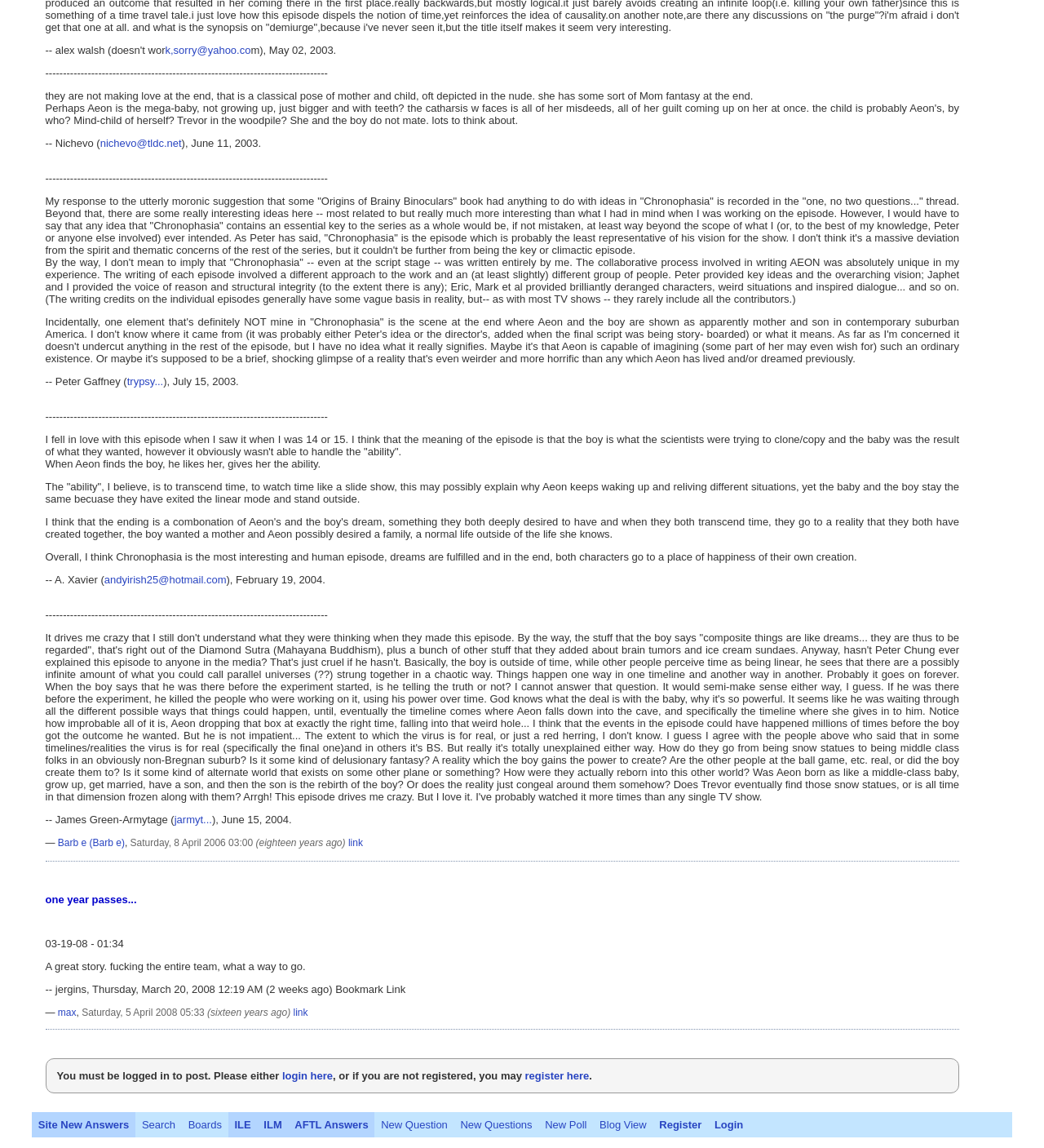Please identify the bounding box coordinates for the region that you need to click to follow this instruction: "go to the site new answers".

[0.03, 0.969, 0.13, 0.99]